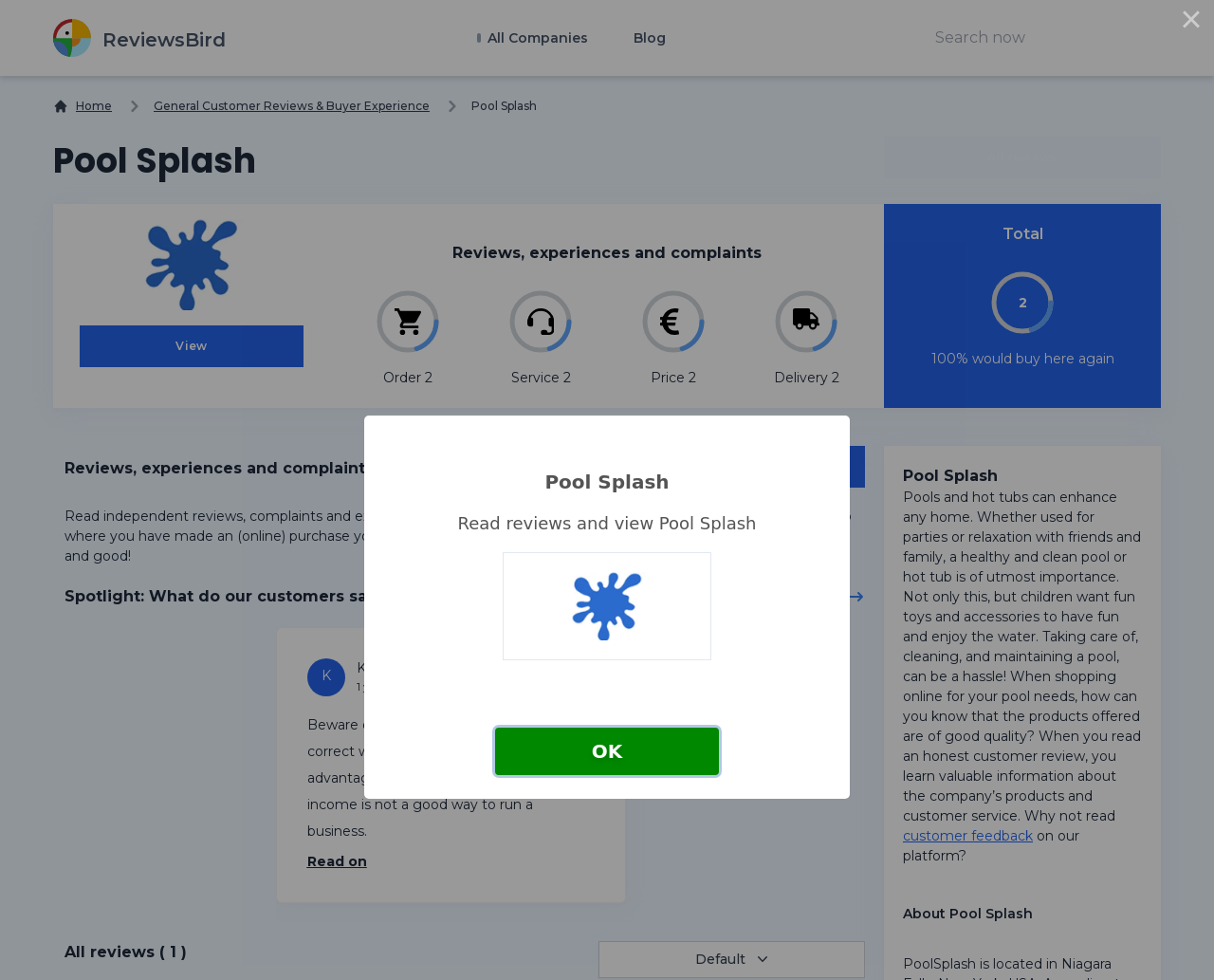Examine the image carefully and respond to the question with a detailed answer: 
What is the purpose of the 'Read on' link?

The 'Read on' link is likely intended for users to continue reading a review or article that is truncated or summarized on the current page, allowing them to access the full content.